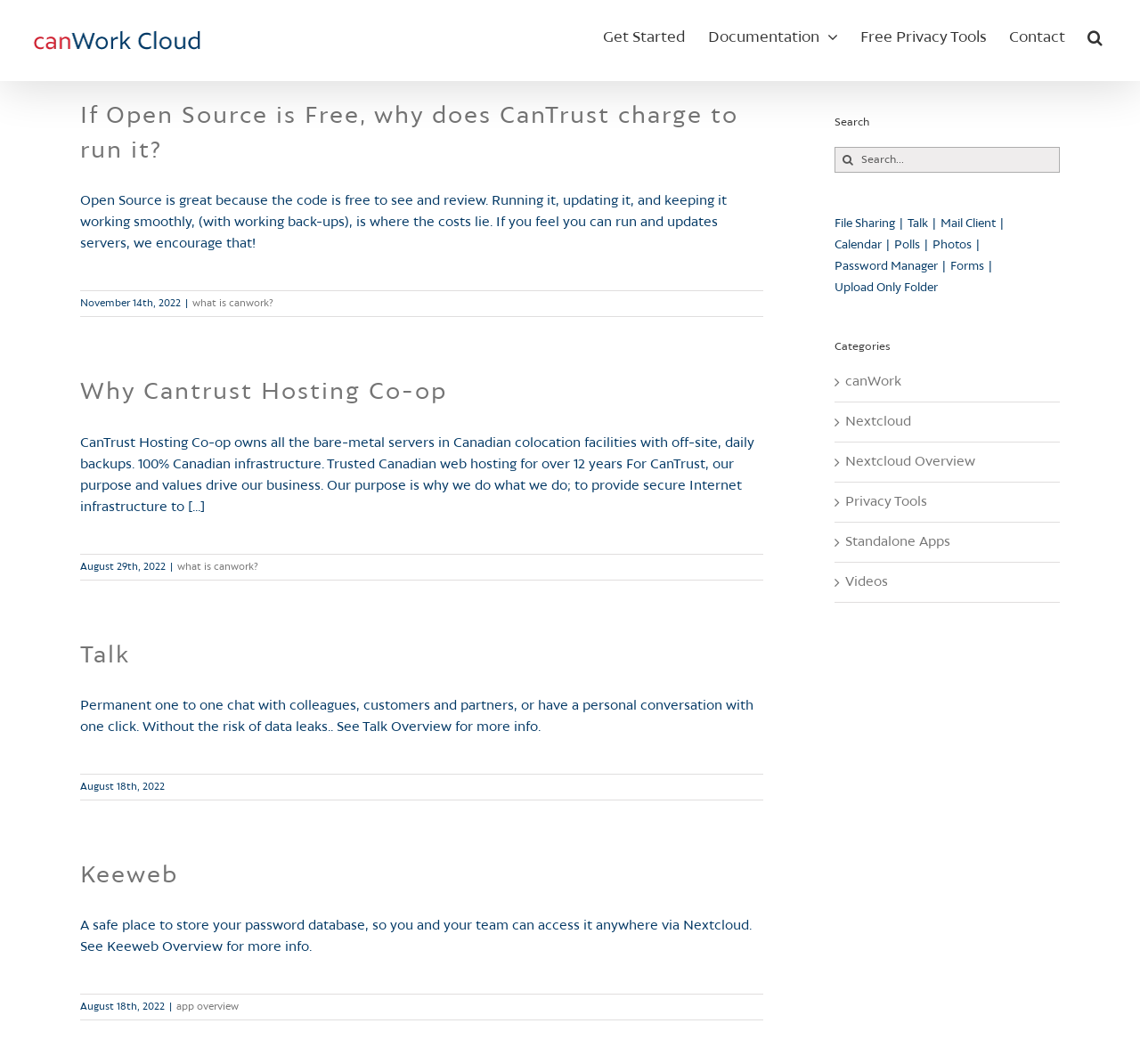What is Talk?
With the help of the image, please provide a detailed response to the question.

The description of Talk is obtained from the article section with the heading 'Talk', which states that 'Permanent one to one chat with colleagues, customers and partners, or have a personal conversation with one click'.